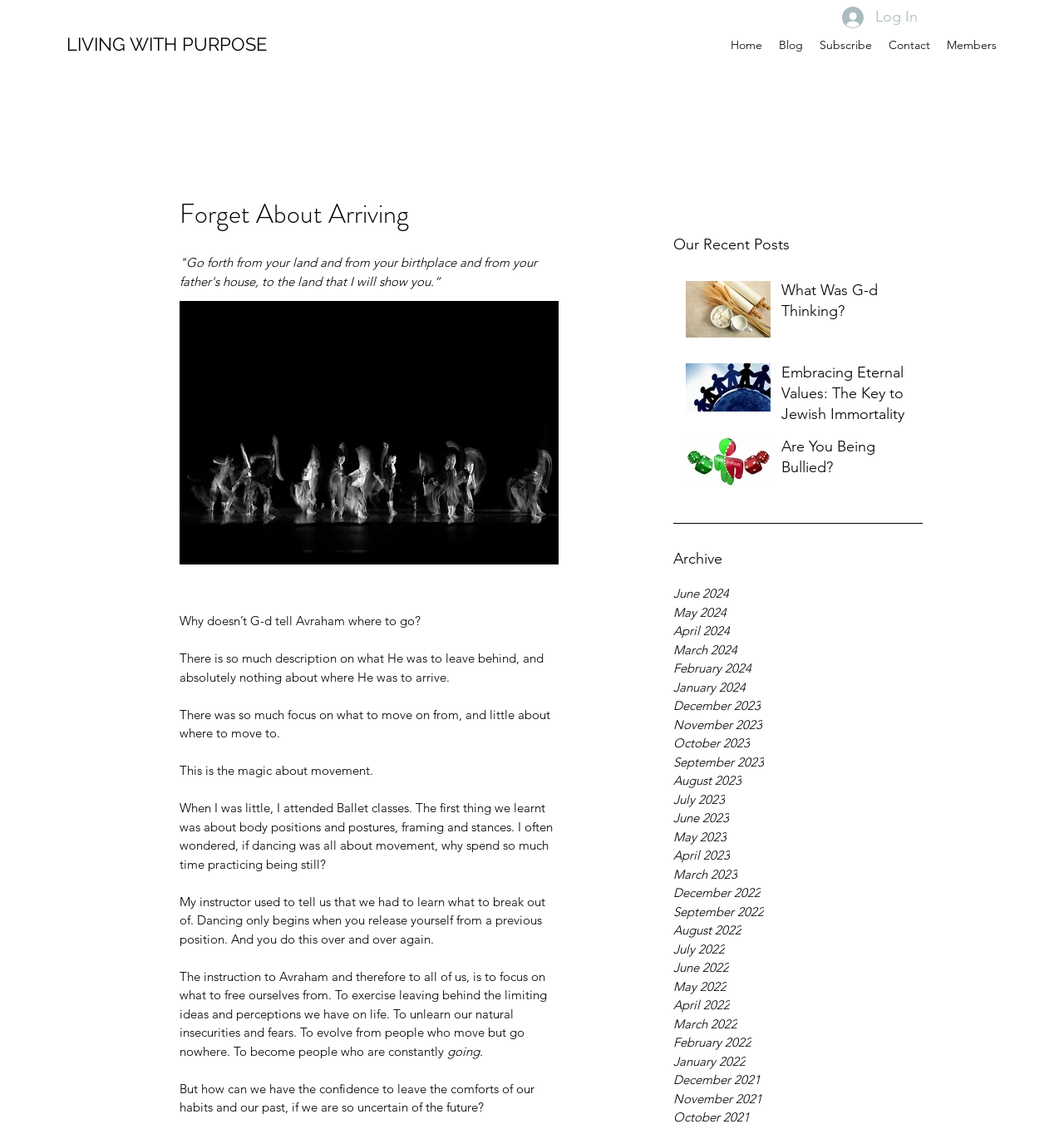Use a single word or phrase to answer this question: 
What is the theme of the article 'Forget About Arriving'?

Movement and growth